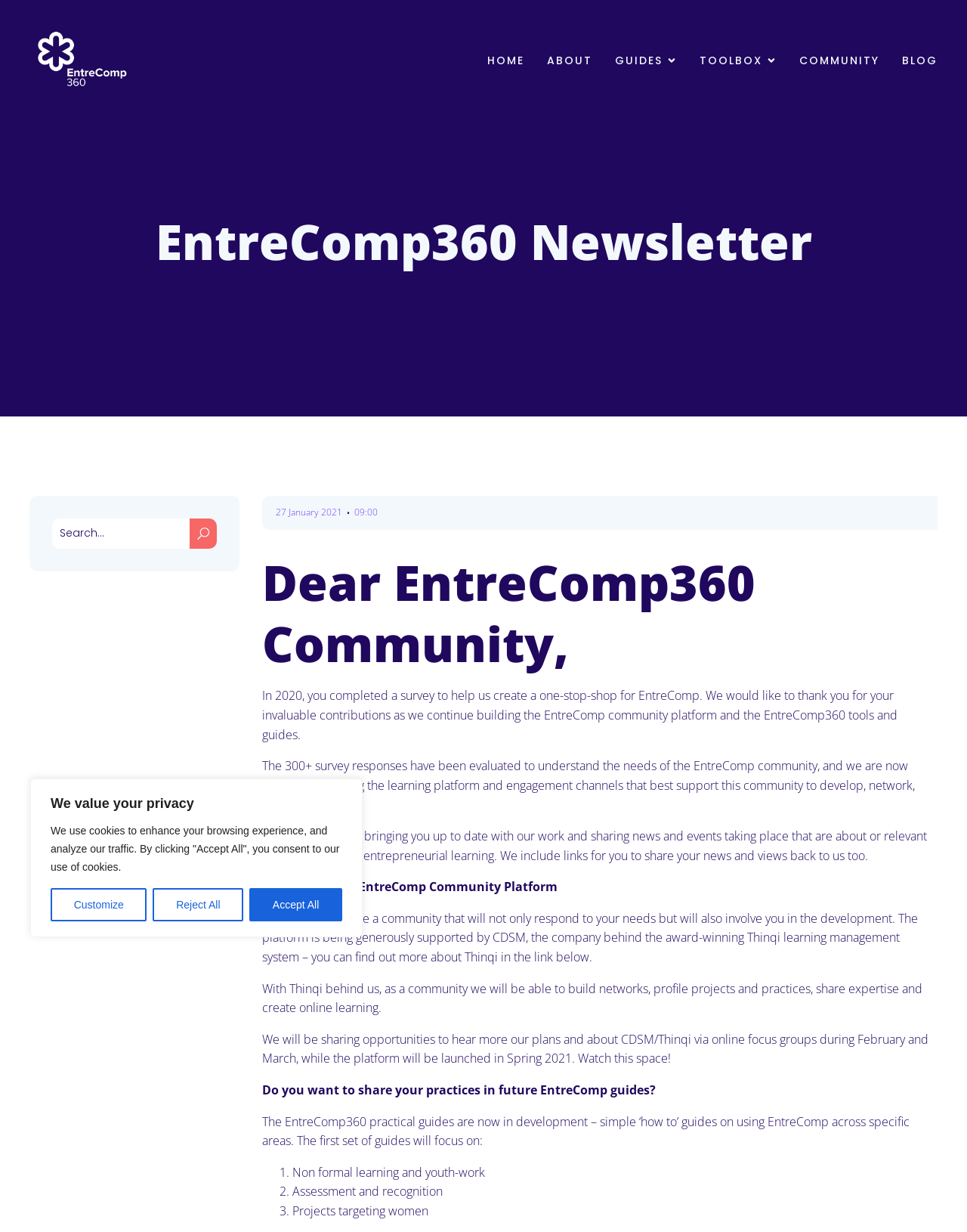Predict the bounding box coordinates of the UI element that matches this description: "About Us". The coordinates should be in the format [left, top, right, bottom] with each value between 0 and 1.

None